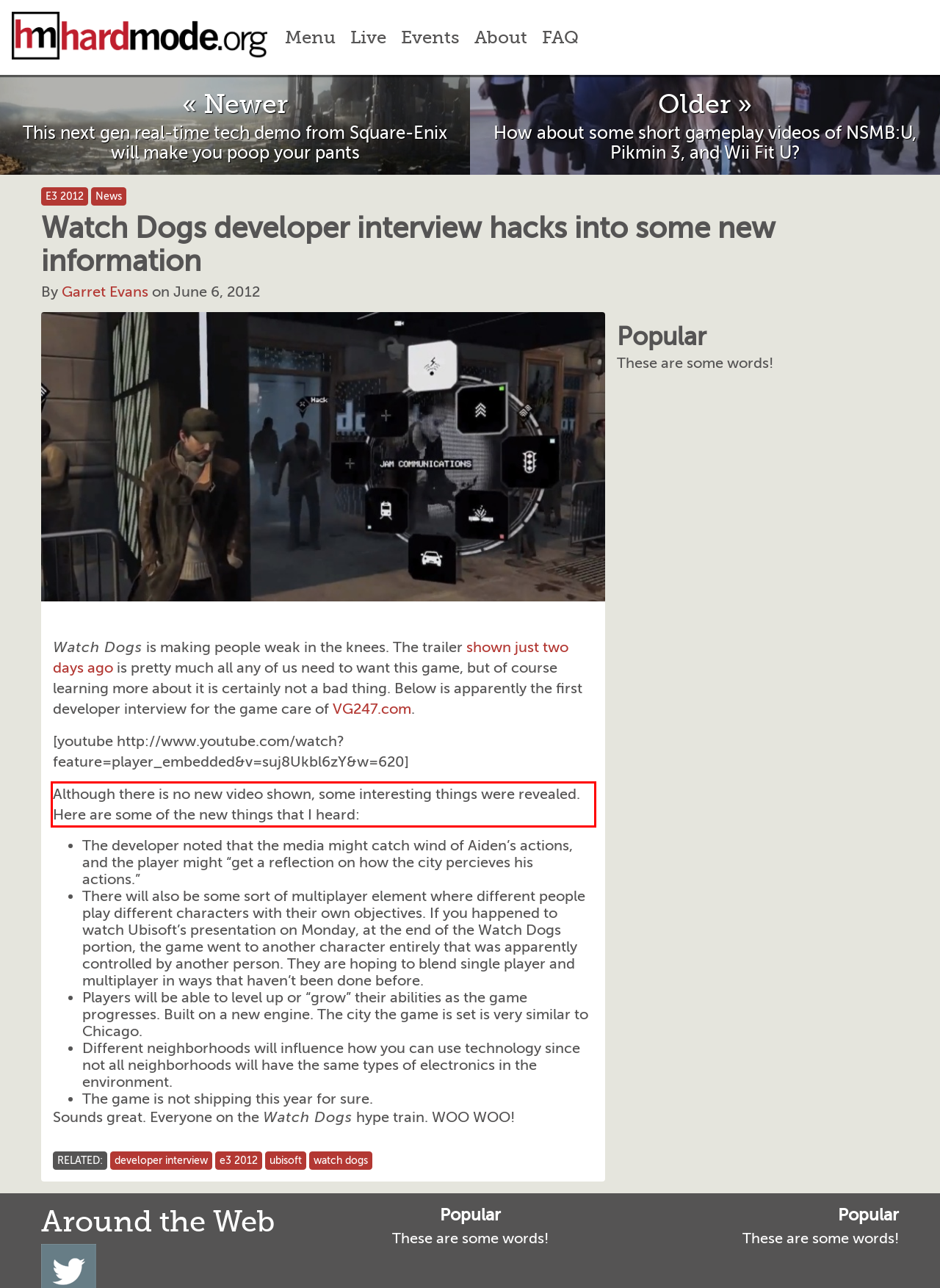Given a screenshot of a webpage, identify the red bounding box and perform OCR to recognize the text within that box.

Although there is no new video shown, some interesting things were revealed. Here are some of the new things that I heard: